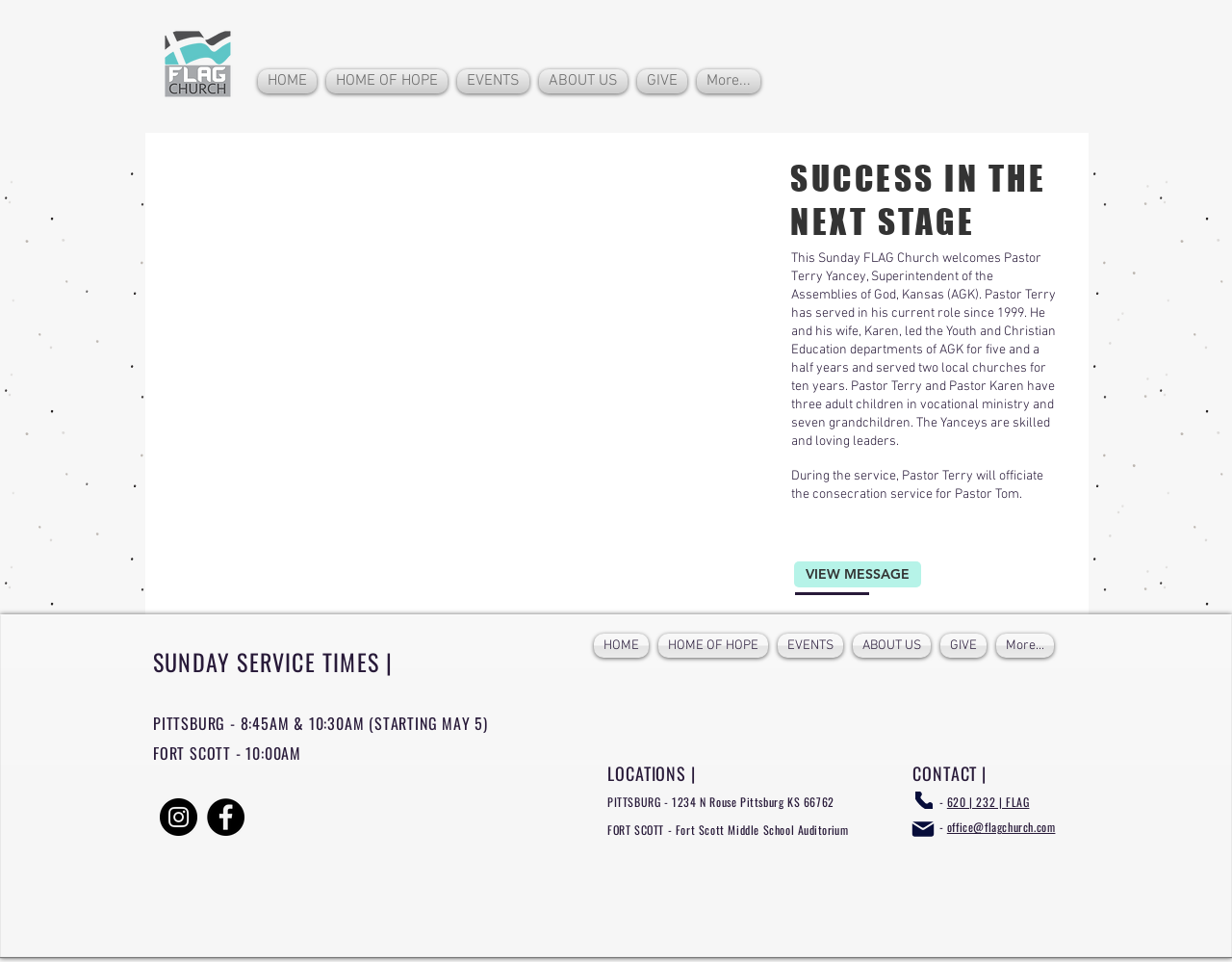Please specify the coordinates of the bounding box for the element that should be clicked to carry out this instruction: "Click the HOME link". The coordinates must be four float numbers between 0 and 1, formatted as [left, top, right, bottom].

[0.209, 0.072, 0.261, 0.097]